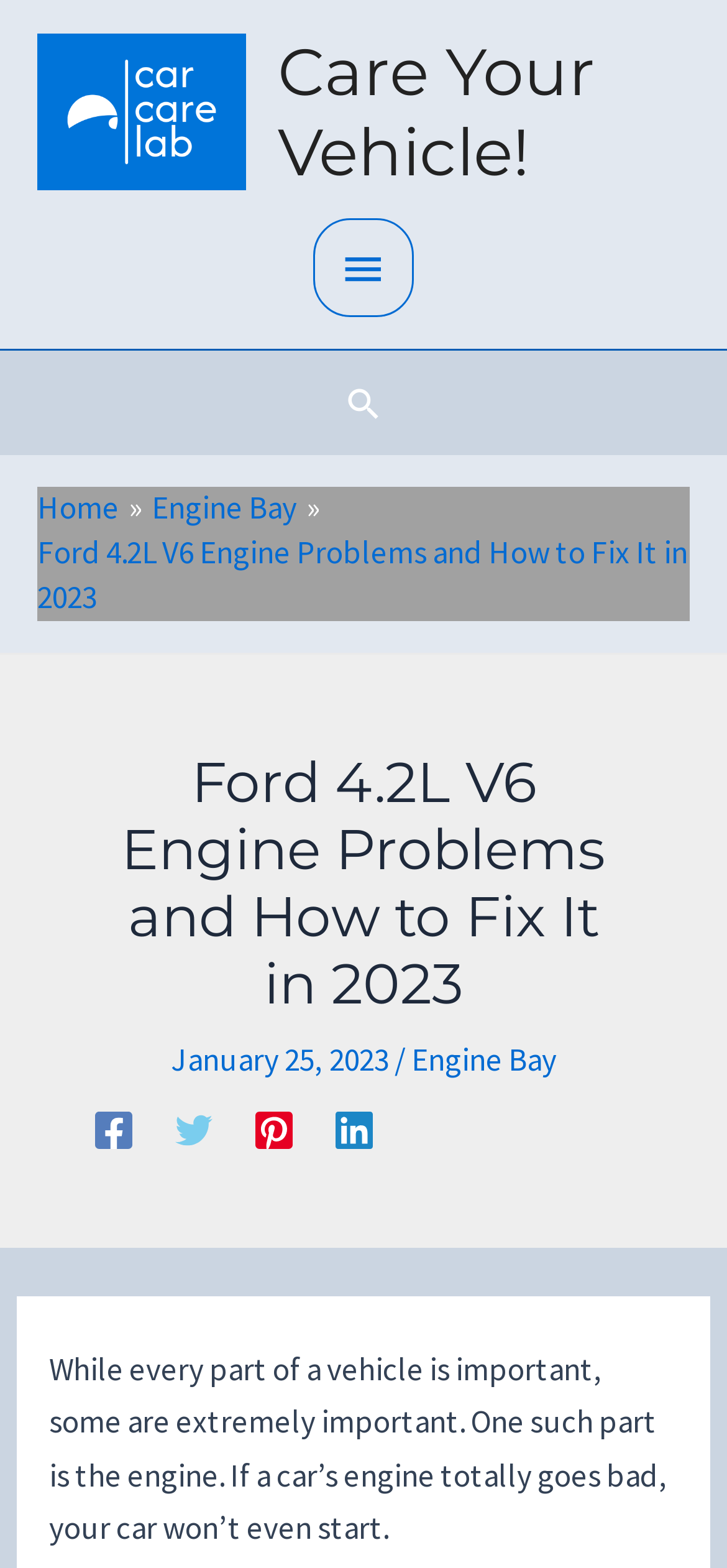Determine the bounding box coordinates of the element that should be clicked to execute the following command: "Share on Facebook".

[0.131, 0.706, 0.182, 0.733]